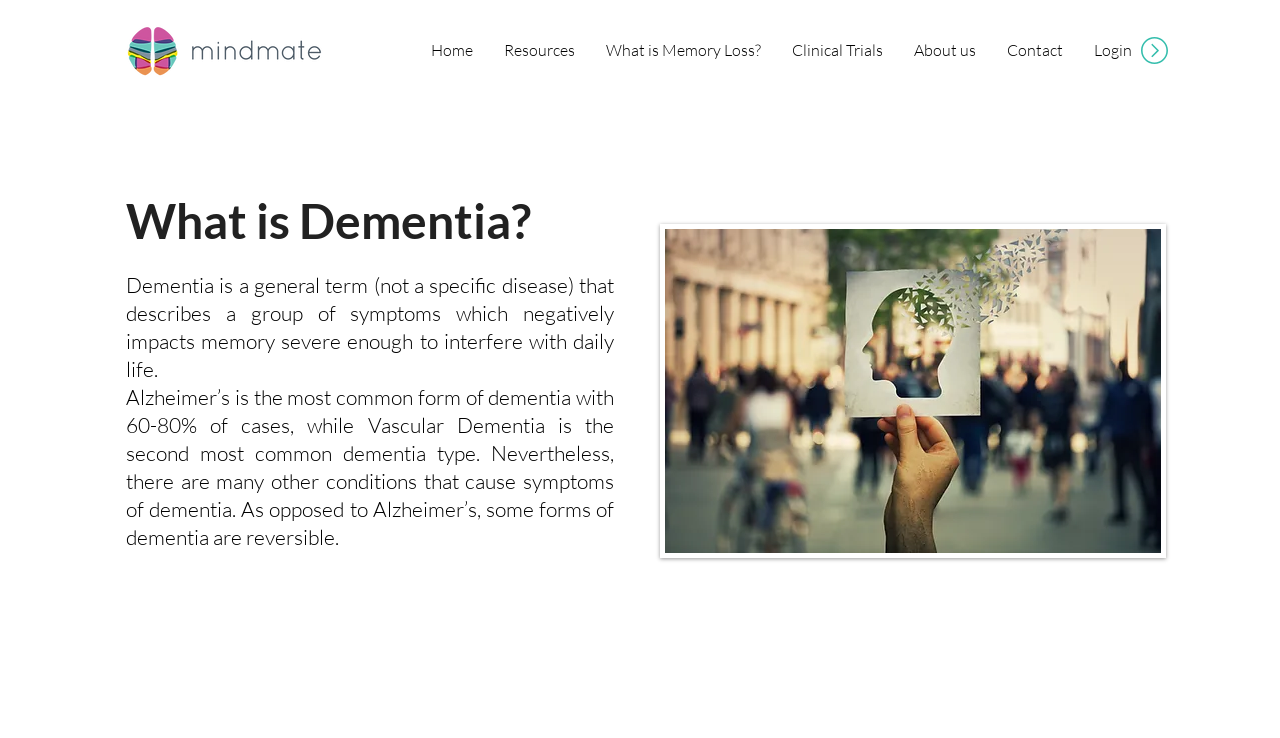What is the main topic of this webpage?
Utilize the information in the image to give a detailed answer to the question.

Based on the webpage content, especially the headings and the image, it is clear that the main topic of this webpage is dementia, which is a general term that describes a group of symptoms that negatively impact memory severe enough to interfere with daily life.